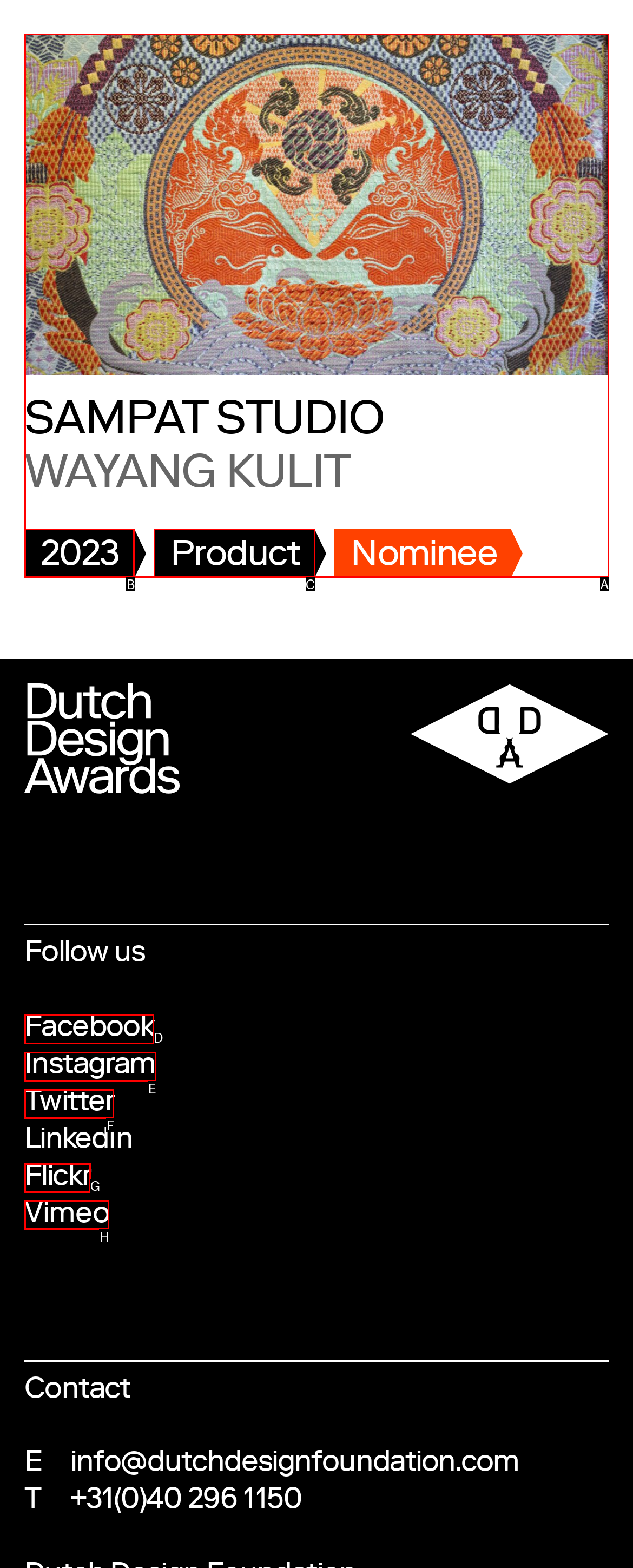Determine which option fits the following description: Instagram
Answer with the corresponding option's letter directly.

E